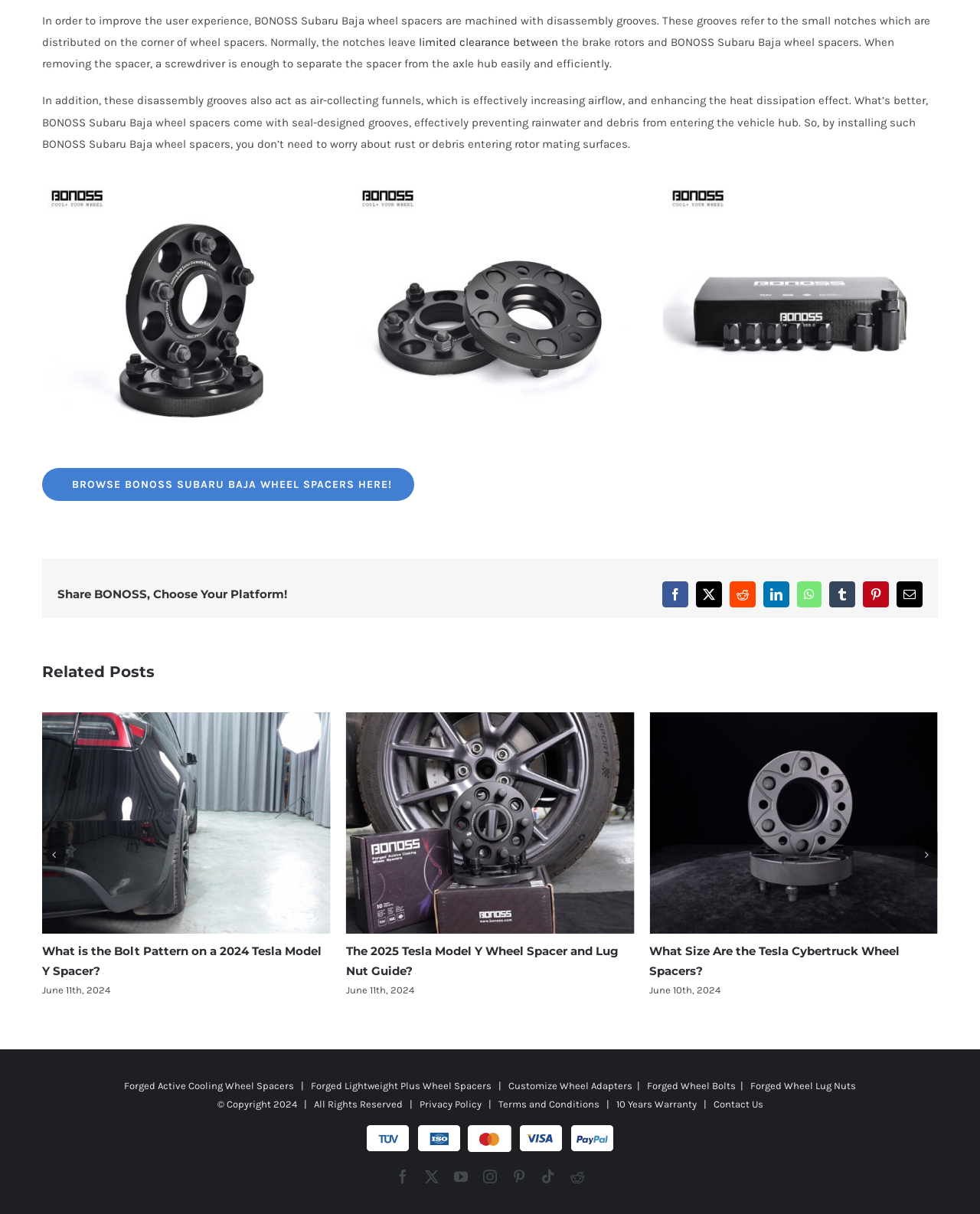Please find the bounding box coordinates of the element's region to be clicked to carry out this instruction: "Share on Facebook".

[0.676, 0.479, 0.702, 0.5]